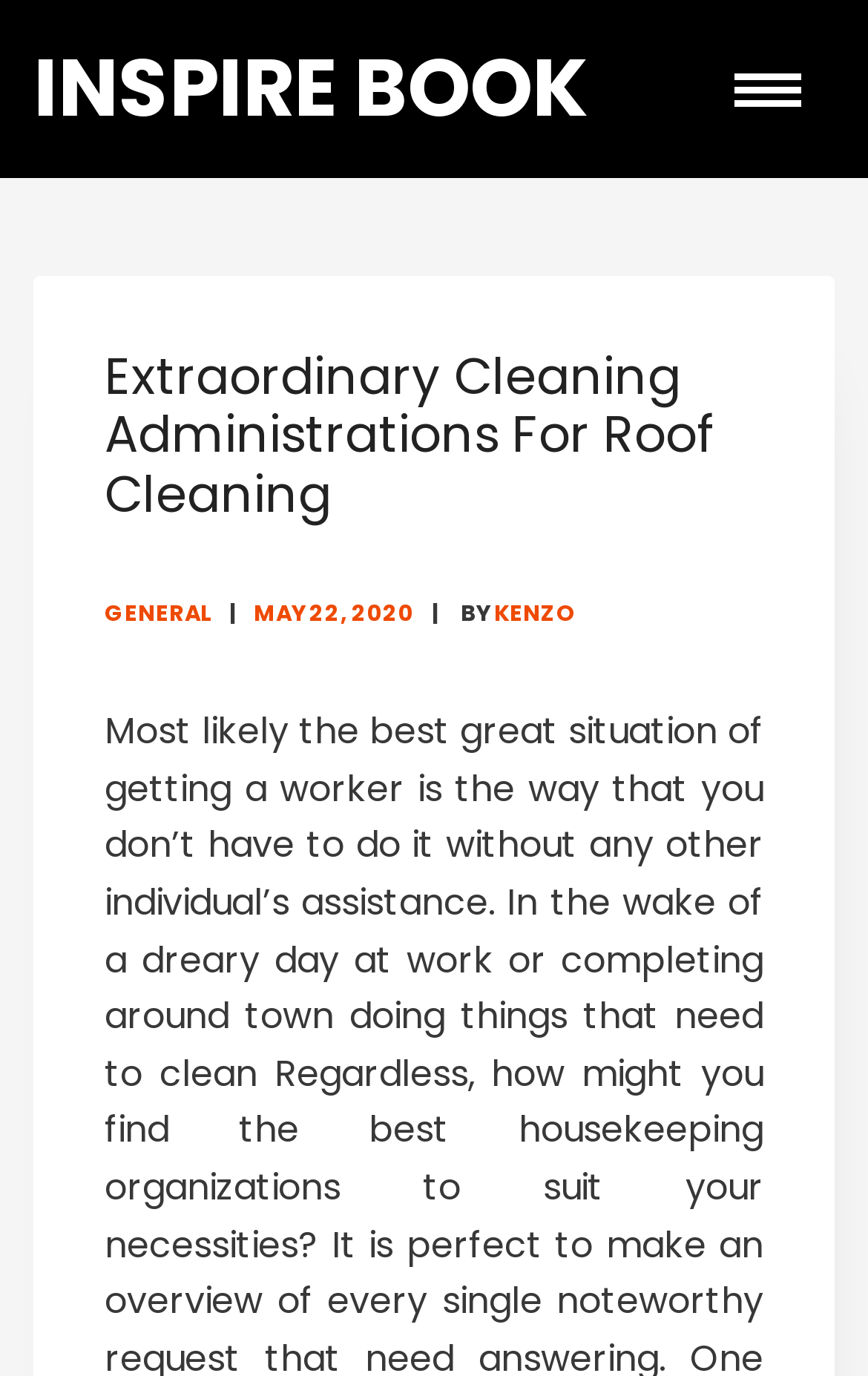What is the name of the book?
Carefully analyze the image and provide a detailed answer to the question.

The name of the book can be found in the link 'INSPIRE BOOK' at the top of the webpage, which suggests that the webpage is related to a book called 'Inspire book'.